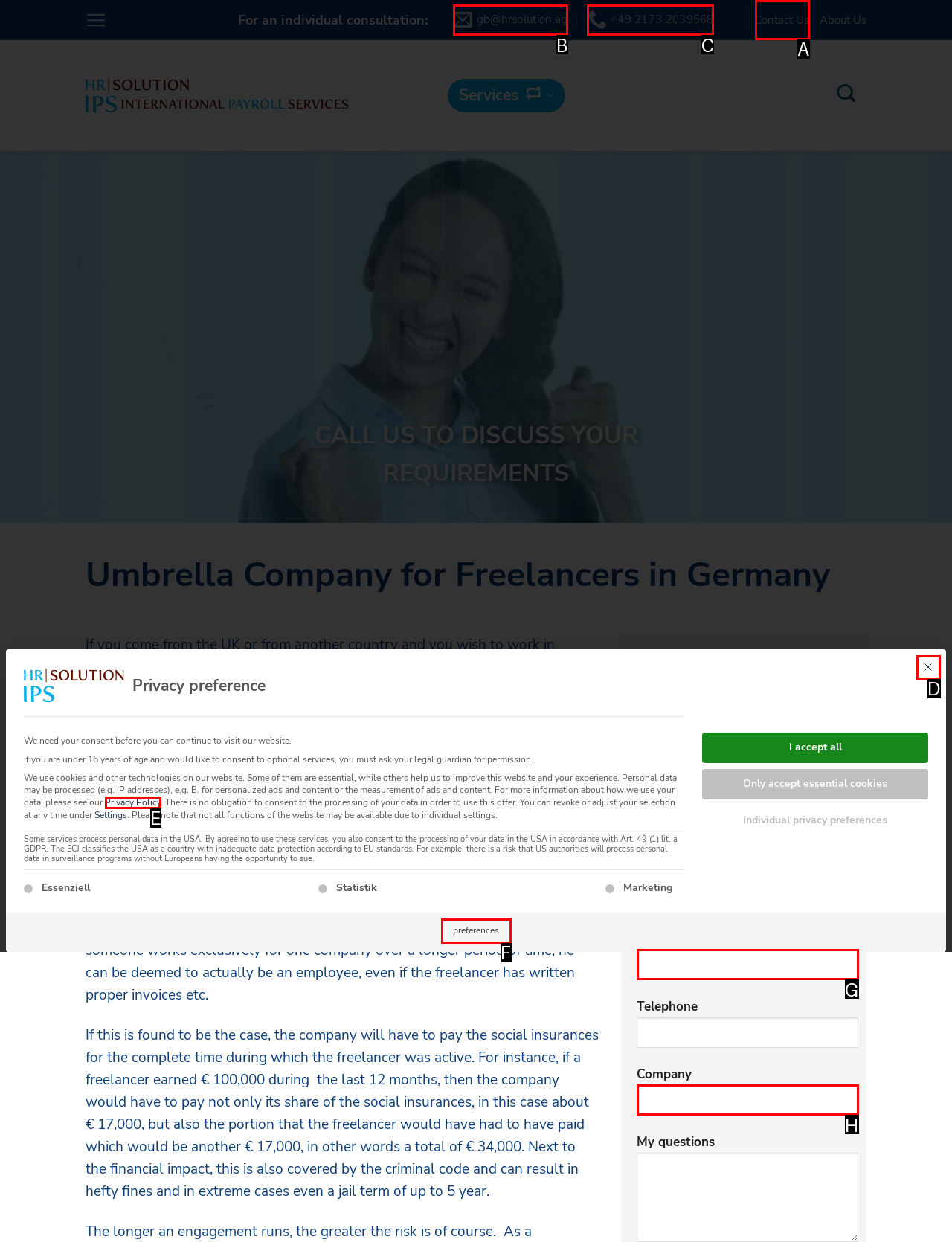Select the correct UI element to complete the task: Click the 'Contact Us' link
Please provide the letter of the chosen option.

A